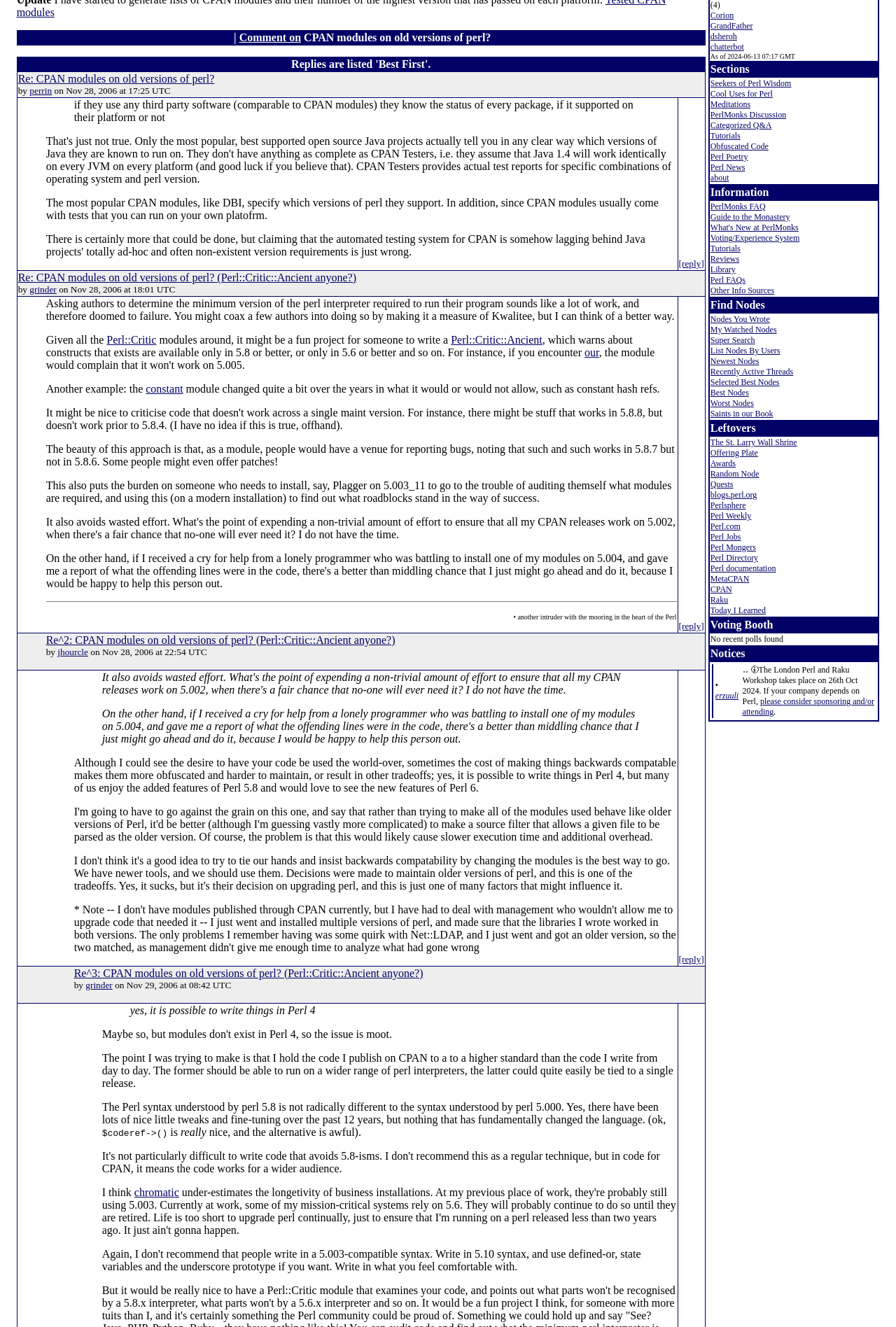Find the bounding box coordinates for the element described here: "chatterbot".

[0.793, 0.031, 0.83, 0.039]